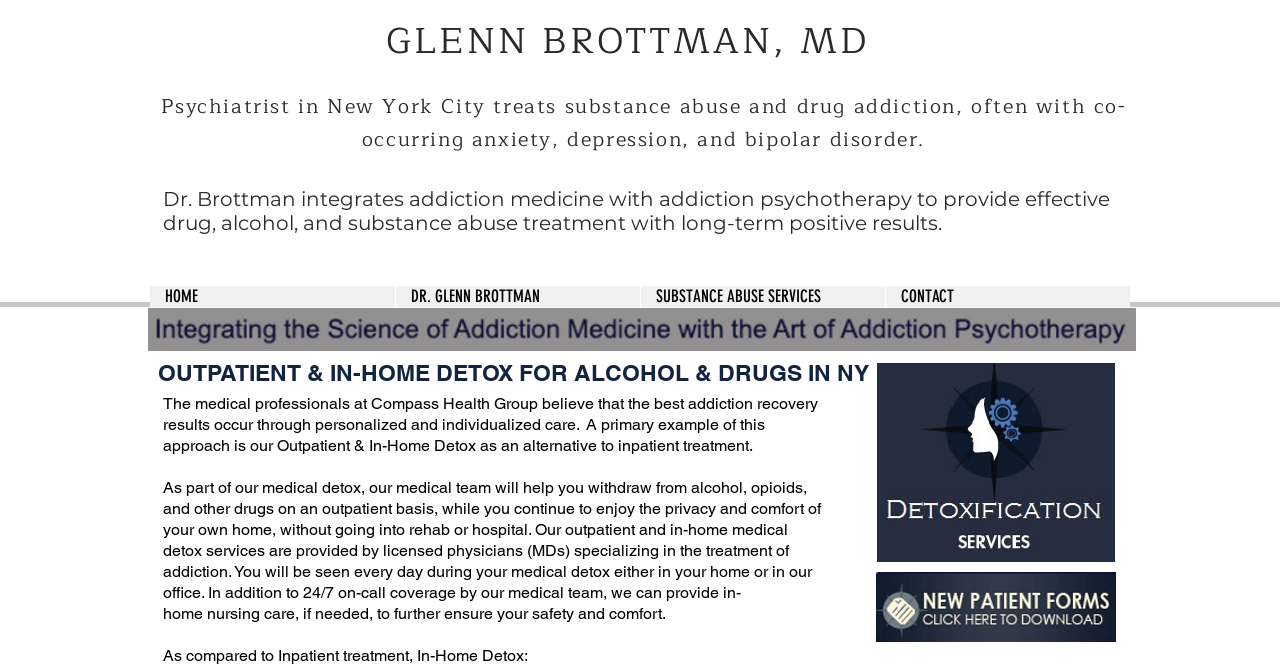Generate a comprehensive caption for the webpage you are viewing.

The webpage is about Detoxification Services provided by Glenn Brottman MD, a psychiatrist in New York City. At the top, there is a heading with the doctor's name, followed by a brief description of his services, which include treating substance abuse and drug addiction, often with co-occurring anxiety, depression, and bipolar disorder. 

Below this, there is another heading that explains Dr. Brottman's approach to addiction treatment, integrating addiction medicine with addiction psychotherapy to provide effective treatment with long-term positive results.

To the right of these headings, there is a navigation menu with four links: HOME, DR. GLENN BROTTMAN, SUBSTANCE ABUSE SERVICES, and CONTACT. 

Below the navigation menu, there is an image titled "Integrating Services.png". 

Further down, there is a heading that highlights the Outpatient & In-Home Detox services for alcohol and drugs in NY. This is followed by two paragraphs of text that explain the benefits of this approach, including personalized and individualized care, and the ability to withdraw from alcohol and drugs on an outpatient basis while still enjoying the privacy and comfort of one's own home.

To the right of these paragraphs, there are two images: "New Patient Forms.png" and "Detox.png". The "New Patient Forms.png" image is located near the bottom of the page, while the "Detox.png" image is positioned above it.